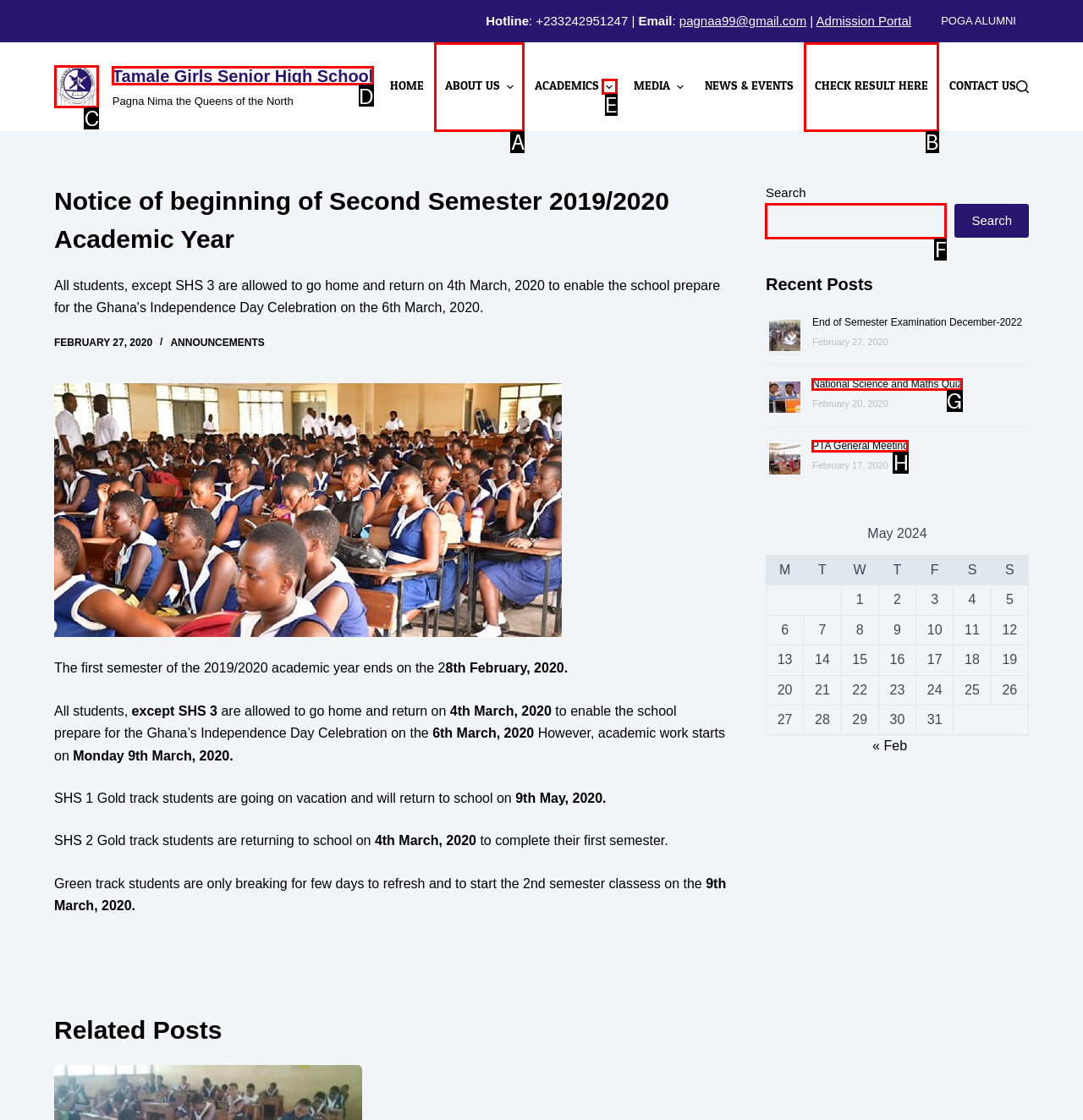Identify the HTML element to select in order to accomplish the following task: Search for something
Reply with the letter of the chosen option from the given choices directly.

F